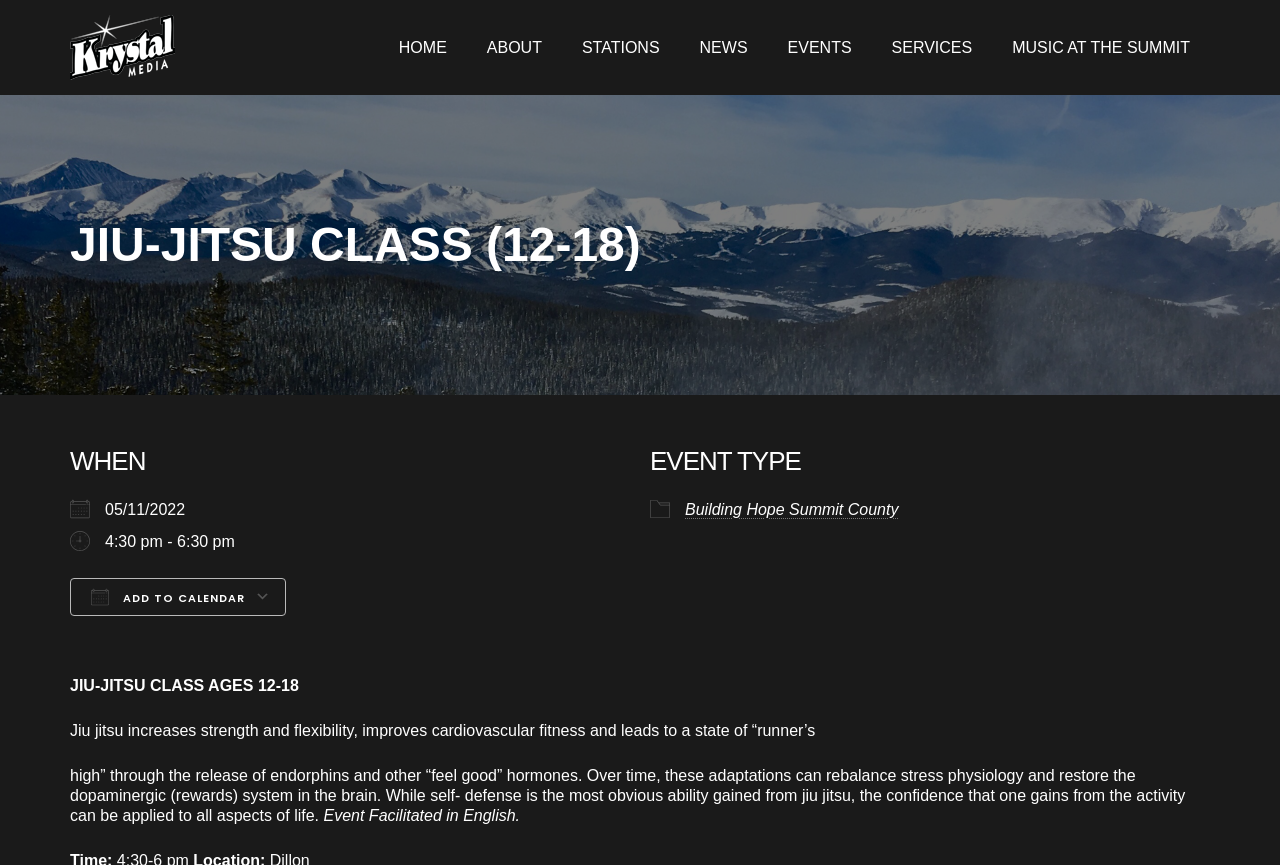Locate and extract the headline of this webpage.

JIU-JITSU CLASS (12-18)